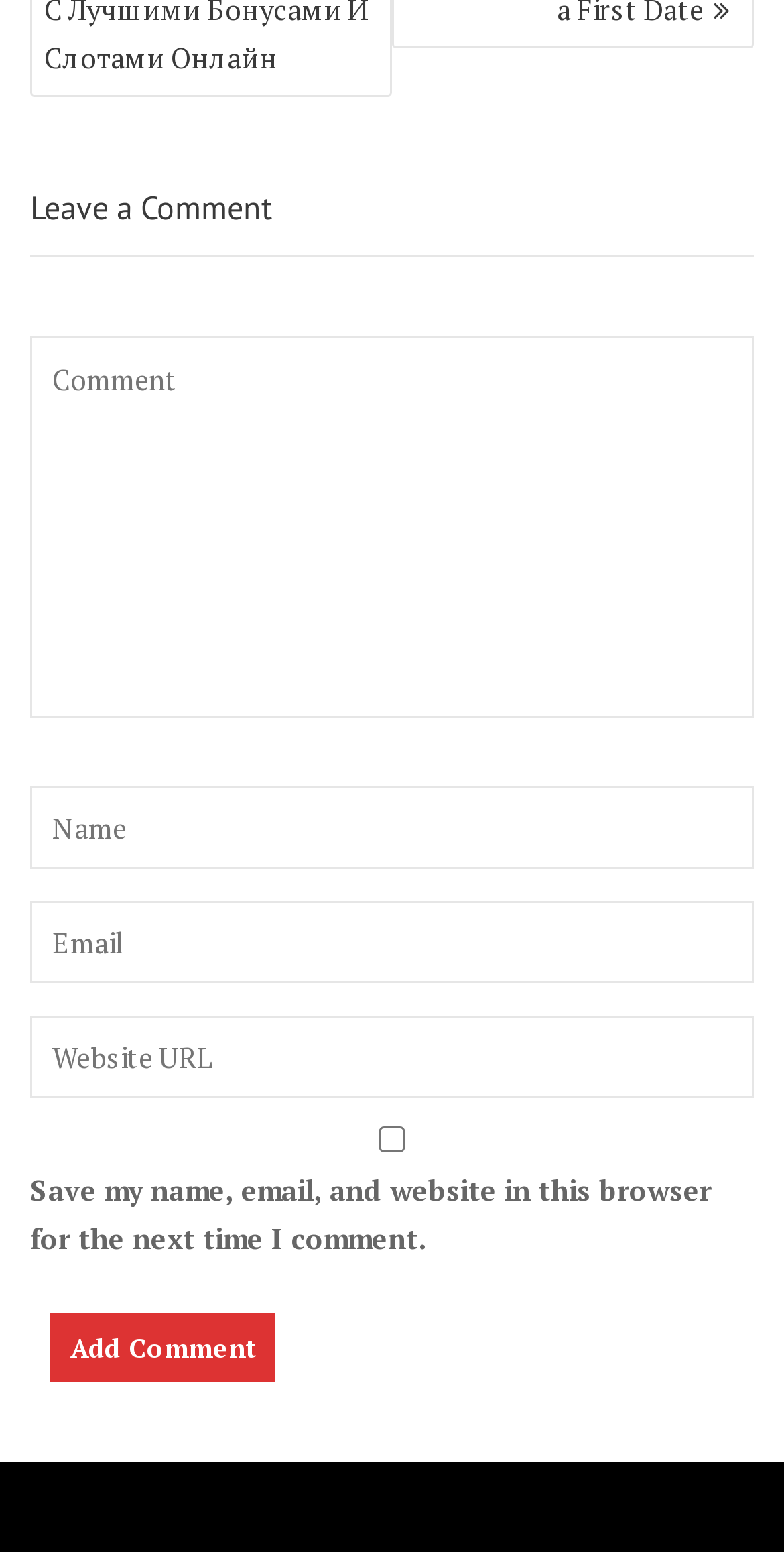How many textboxes are required?
Give a comprehensive and detailed explanation for the question.

There are four textboxes in total, but one of them is not required, as indicated by the 'required: False' attribute. The other three textboxes have the 'required: True' attribute, making them required fields.